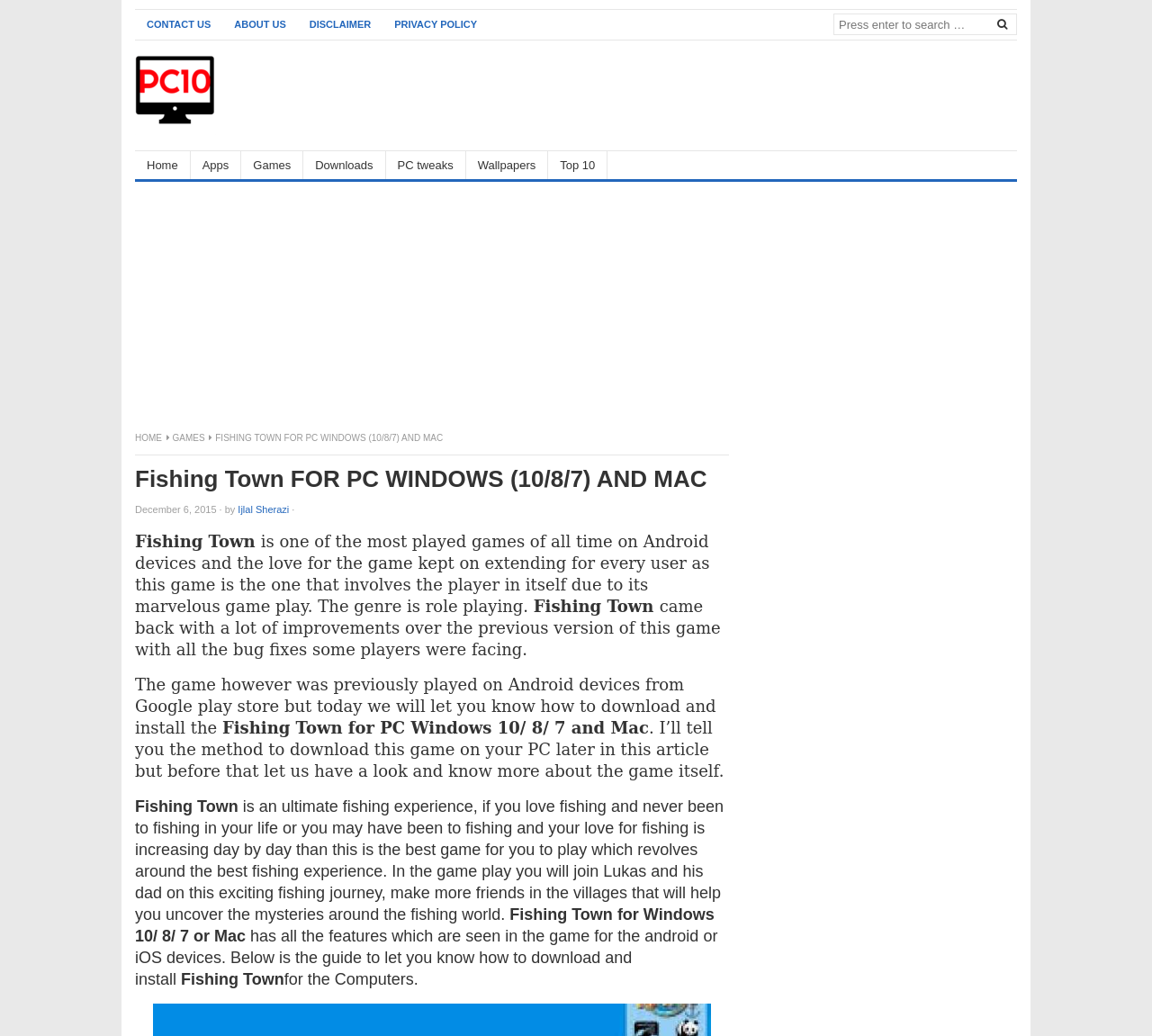What platforms can the game be played on?
Look at the screenshot and provide an in-depth answer.

The platforms on which the game can be played are mentioned in the header of the webpage as 'Fishing Town FOR PC WINDOWS (10/8/7) AND MAC' and also in the text as 'Fishing Town for PC Windows 10/ 8/ 7 and Mac'.